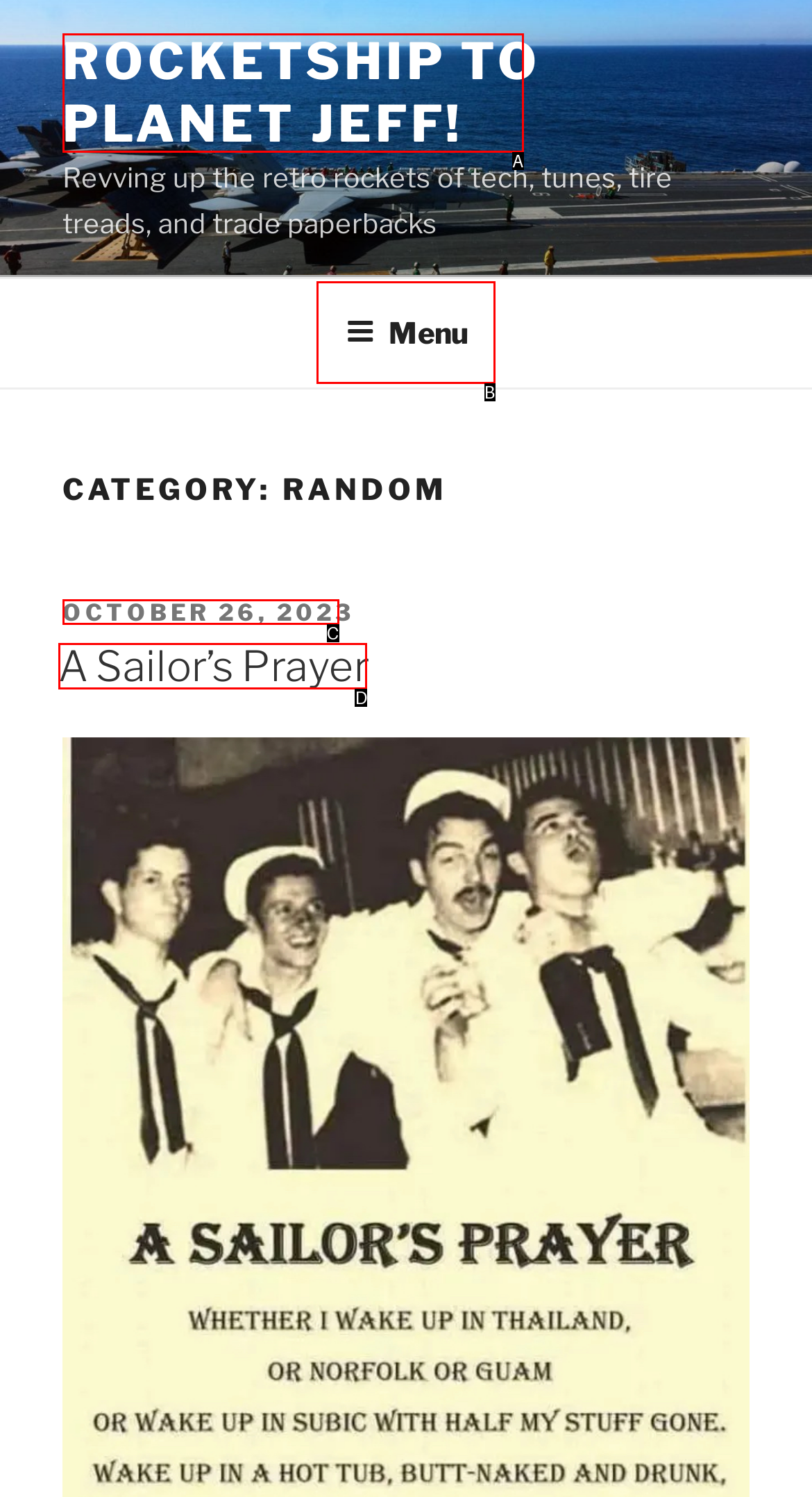From the choices provided, which HTML element best fits the description: A Sailor’s Prayer? Answer with the appropriate letter.

D